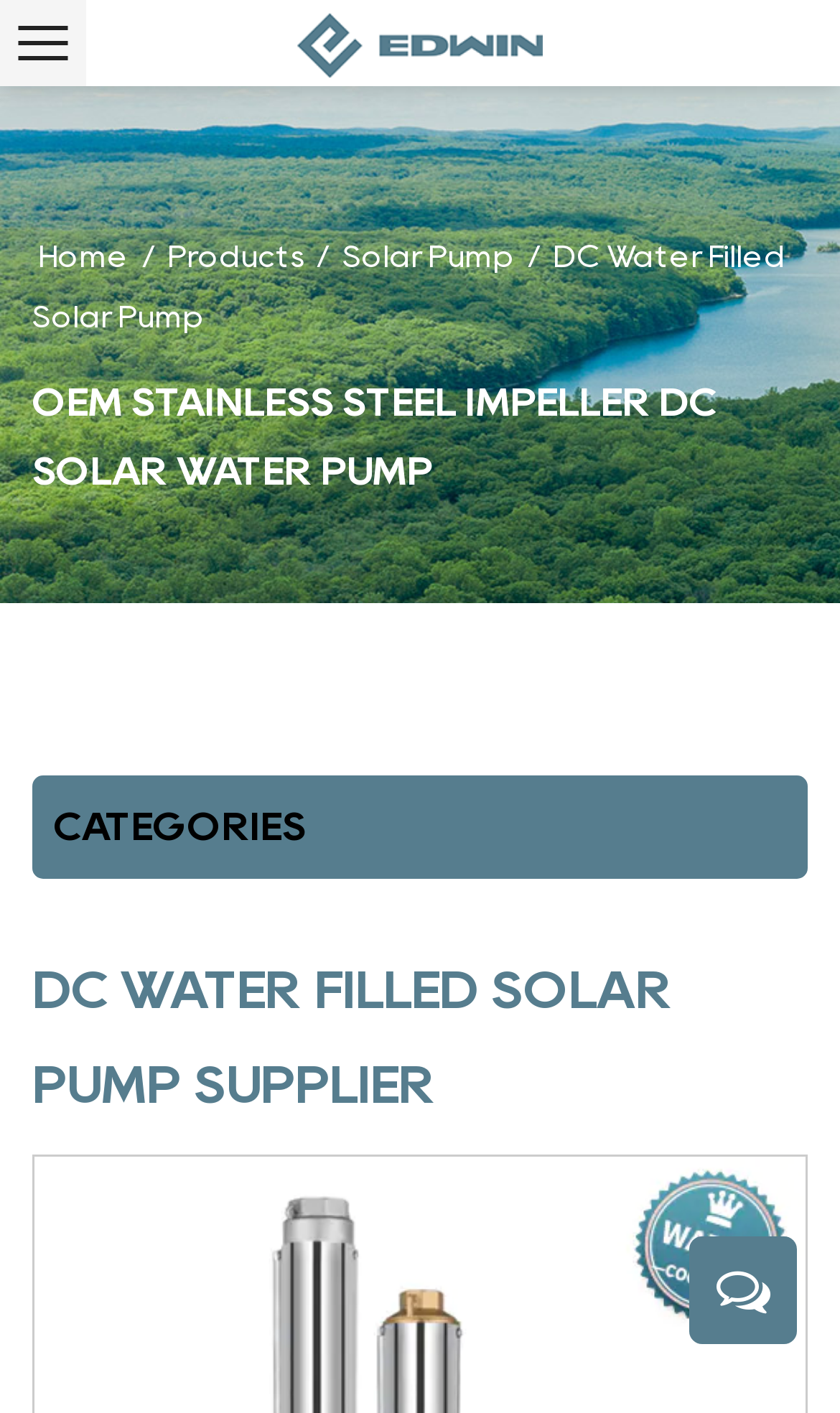Please answer the following question using a single word or phrase: 
How many headings are there on the page?

3